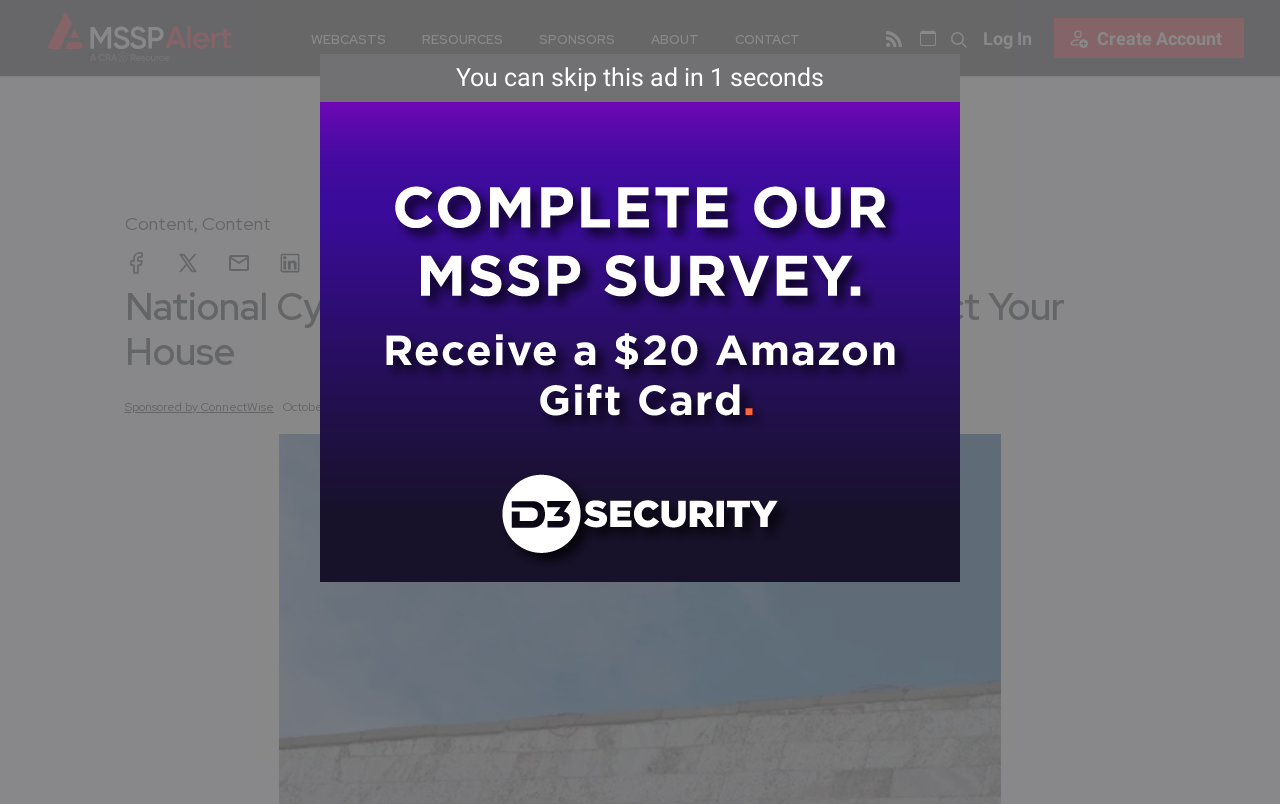Locate the bounding box of the UI element based on this description: "Open Search Bar". Provide four float numbers between 0 and 1 as [left, top, right, bottom].

[0.734, 0.029, 0.764, 0.065]